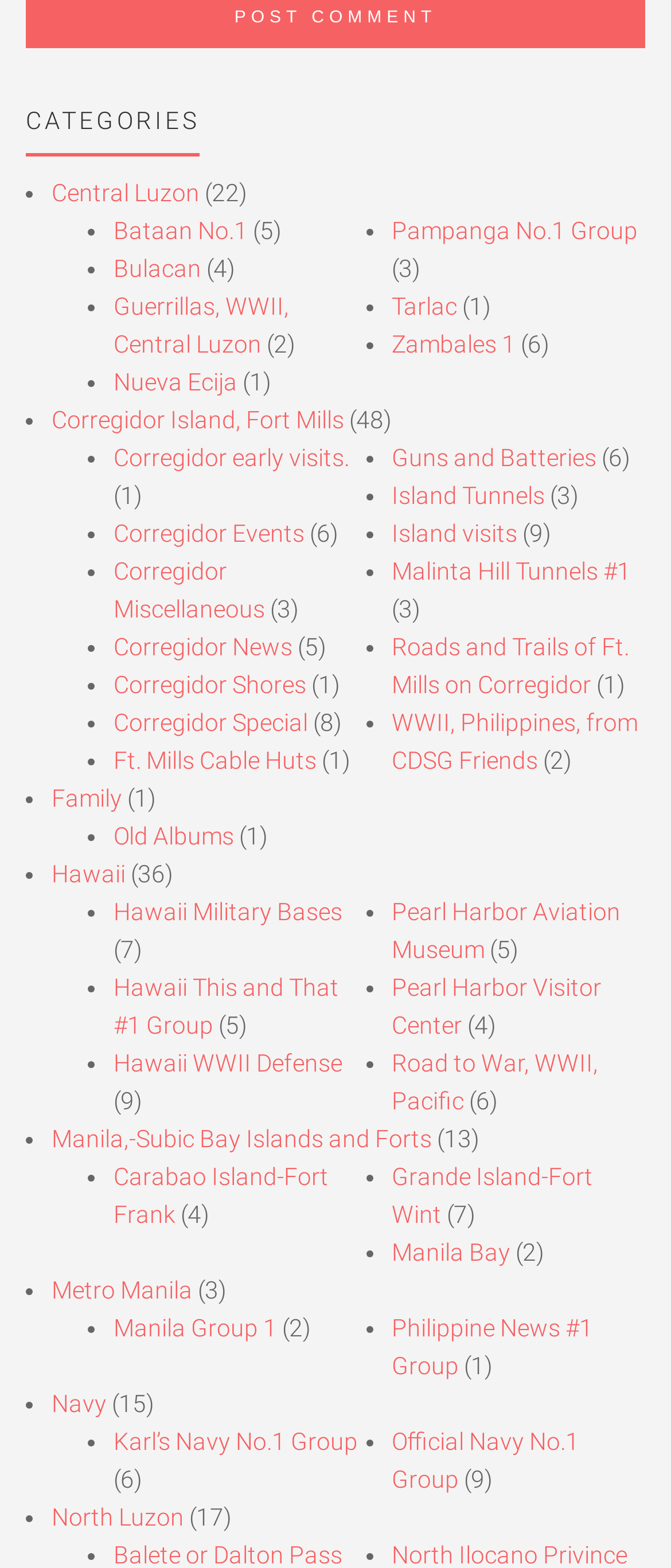Indicate the bounding box coordinates of the element that must be clicked to execute the instruction: "Click on 'Central Luzon'". The coordinates should be given as four float numbers between 0 and 1, i.e., [left, top, right, bottom].

[0.077, 0.114, 0.297, 0.131]